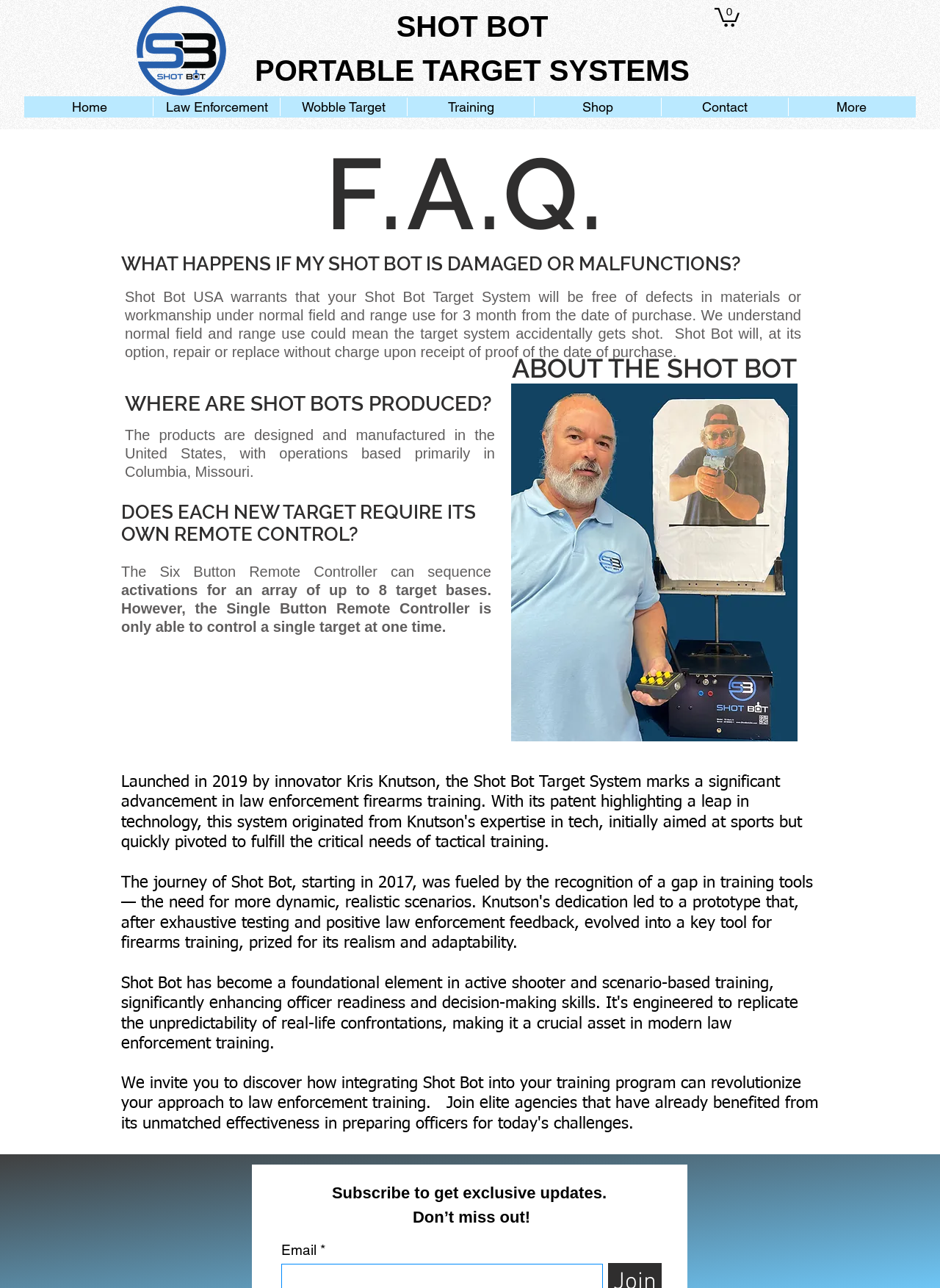Indicate the bounding box coordinates of the clickable region to achieve the following instruction: "Subscribe to get exclusive updates."

[0.278, 0.918, 0.725, 0.955]